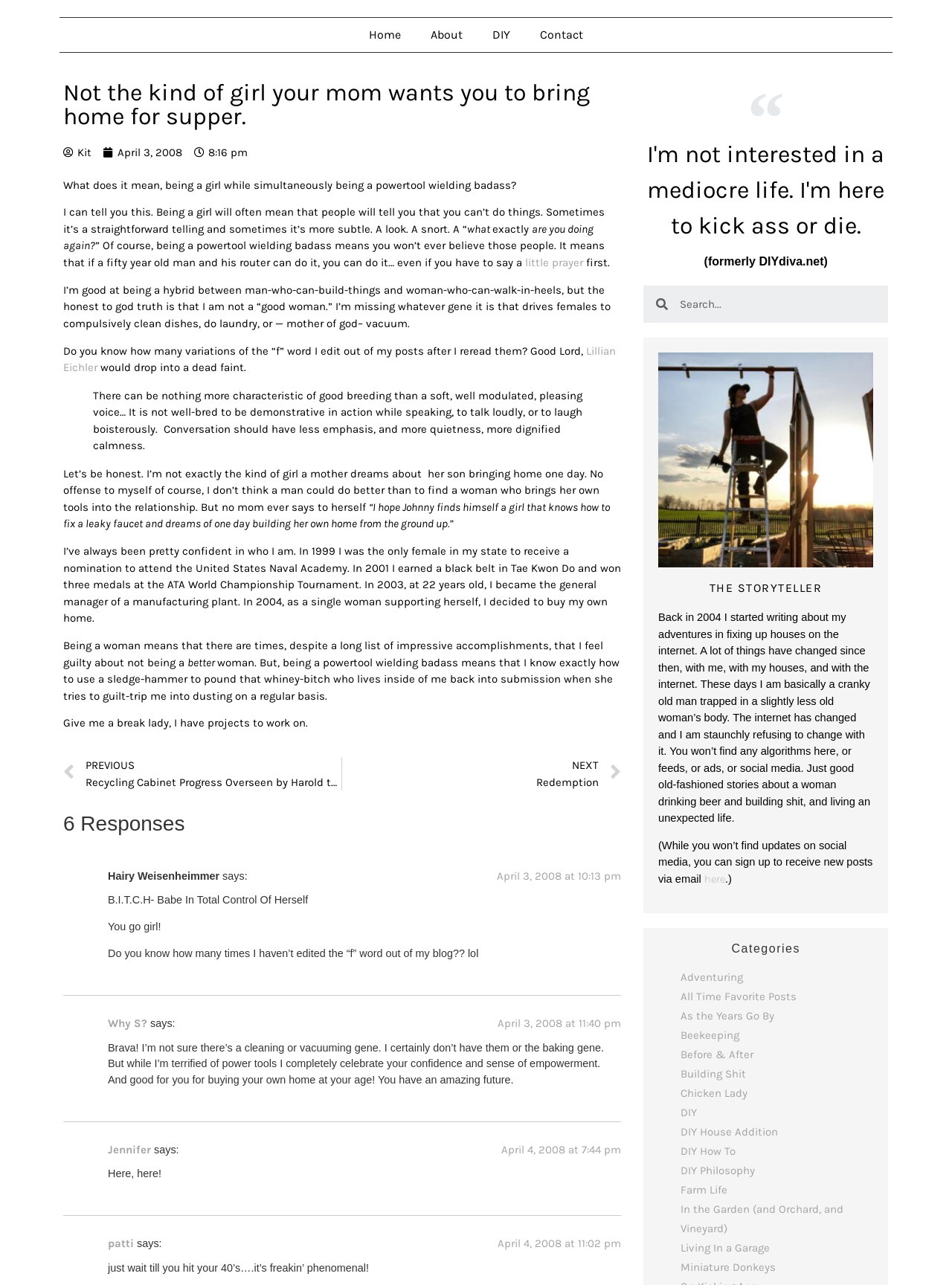Pinpoint the bounding box coordinates of the clickable area necessary to execute the following instruction: "View the 'Building Shit' category". The coordinates should be given as four float numbers between 0 and 1, namely [left, top, right, bottom].

[0.715, 0.83, 0.784, 0.841]